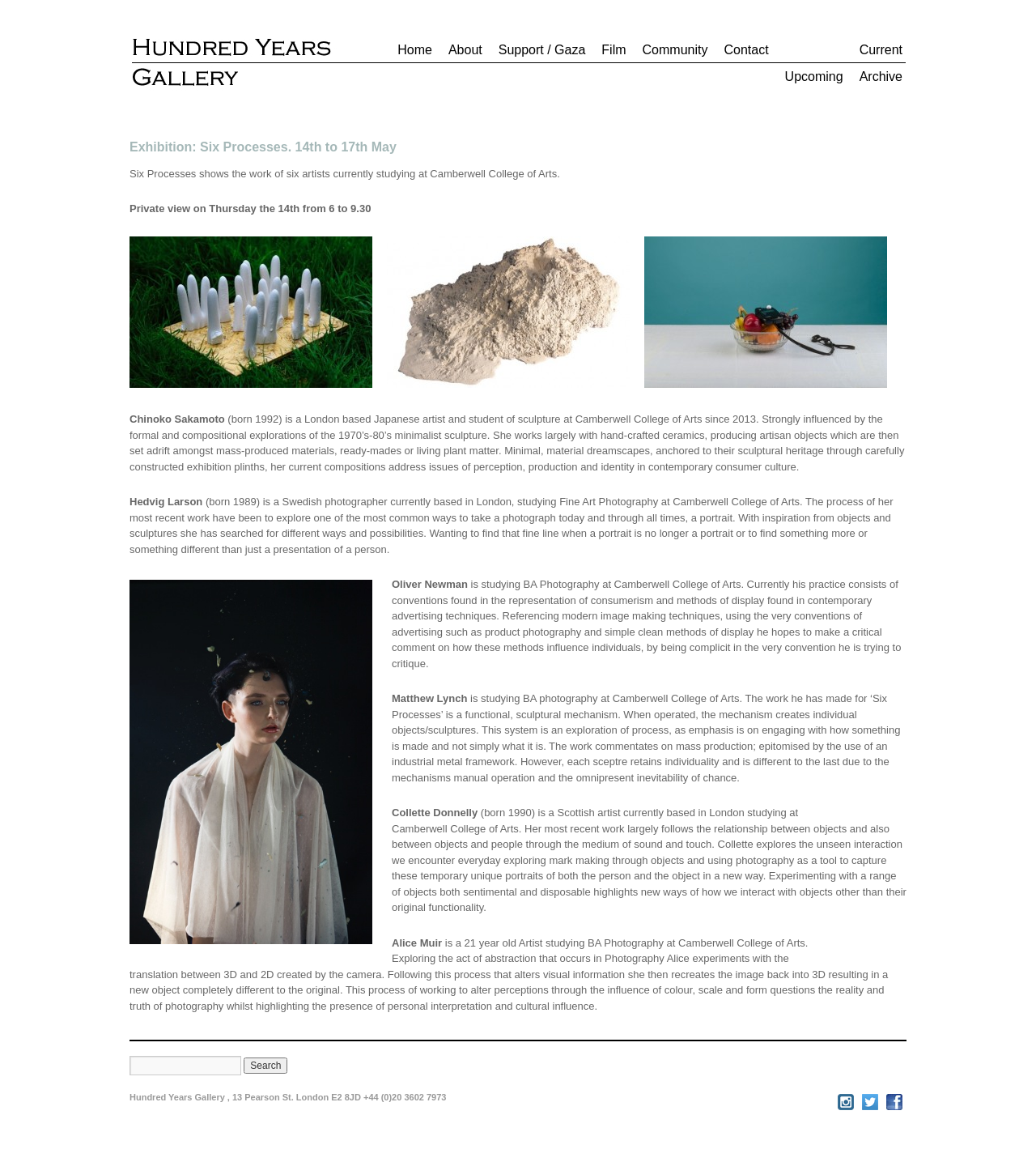Identify and provide the text of the main header on the webpage.

Exhibition: Six Processes. 14th to 17th May